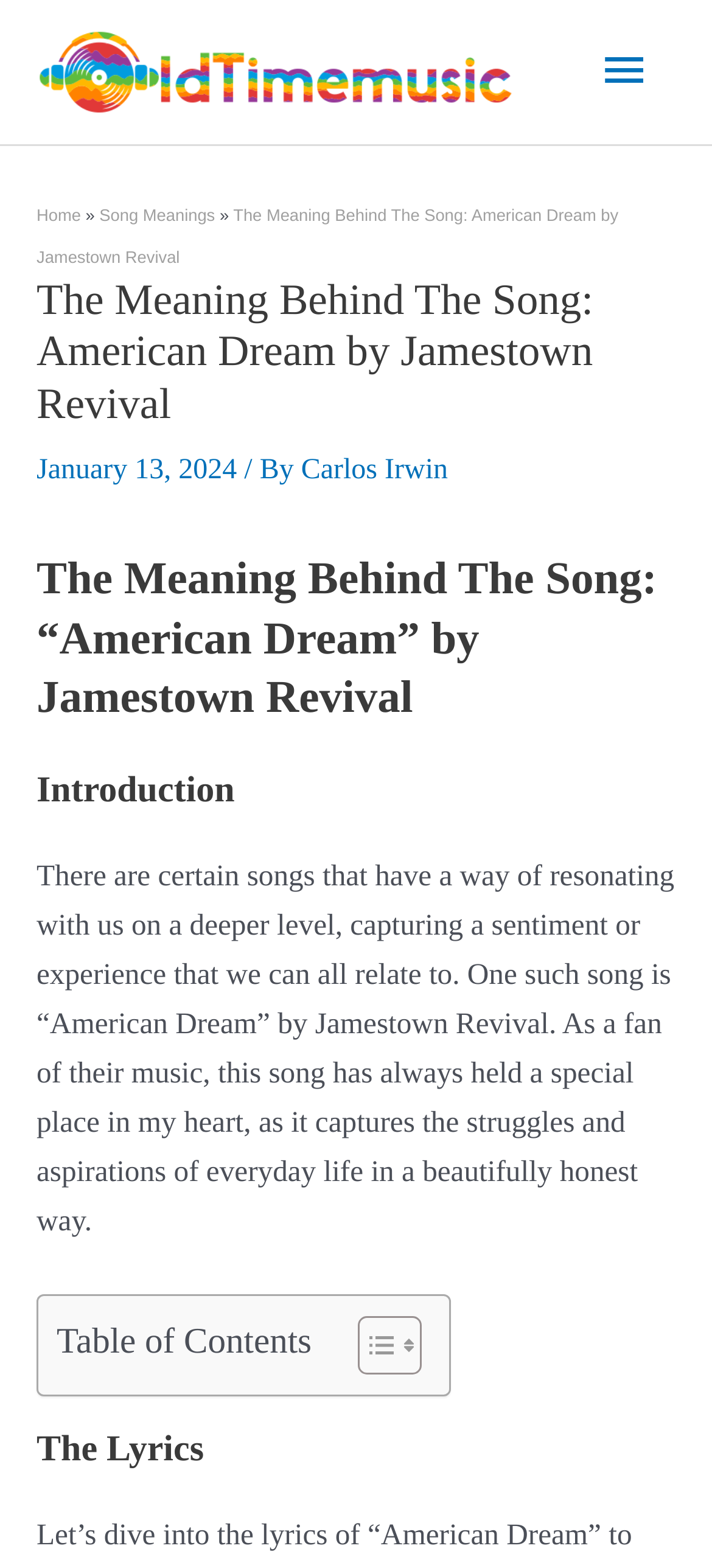Summarize the webpage with a detailed and informative caption.

The webpage is about the meaning behind the song "American Dream" by Jamestown Revival. At the top left corner, there is a logo image with a corresponding link. Next to it, on the top right corner, there is a main menu button that expands to reveal a list of links, including "Home" and "Song Meanings". 

Below the main menu button, there is a header section that displays the title of the webpage, "The Meaning Behind The Song: American Dream by Jamestown Revival", along with the date "January 13, 2024" and the author's name "Carlos Irwin". 

The main content of the webpage is divided into sections, starting with an introduction that discusses how certain songs resonate with people on a deeper level. This section is followed by a heading that repeats the title of the webpage. 

Further down, there is a section with a heading "Introduction" that provides a brief overview of the song "American Dream" and its significance. This section is followed by a table of contents that allows users to navigate to different parts of the webpage. 

Finally, at the bottom of the webpage, there is a section with a heading "The Lyrics", although the actual lyrics are not provided in the accessibility tree. Throughout the webpage, there are several images, including the logo, and icons used in the table of contents section.